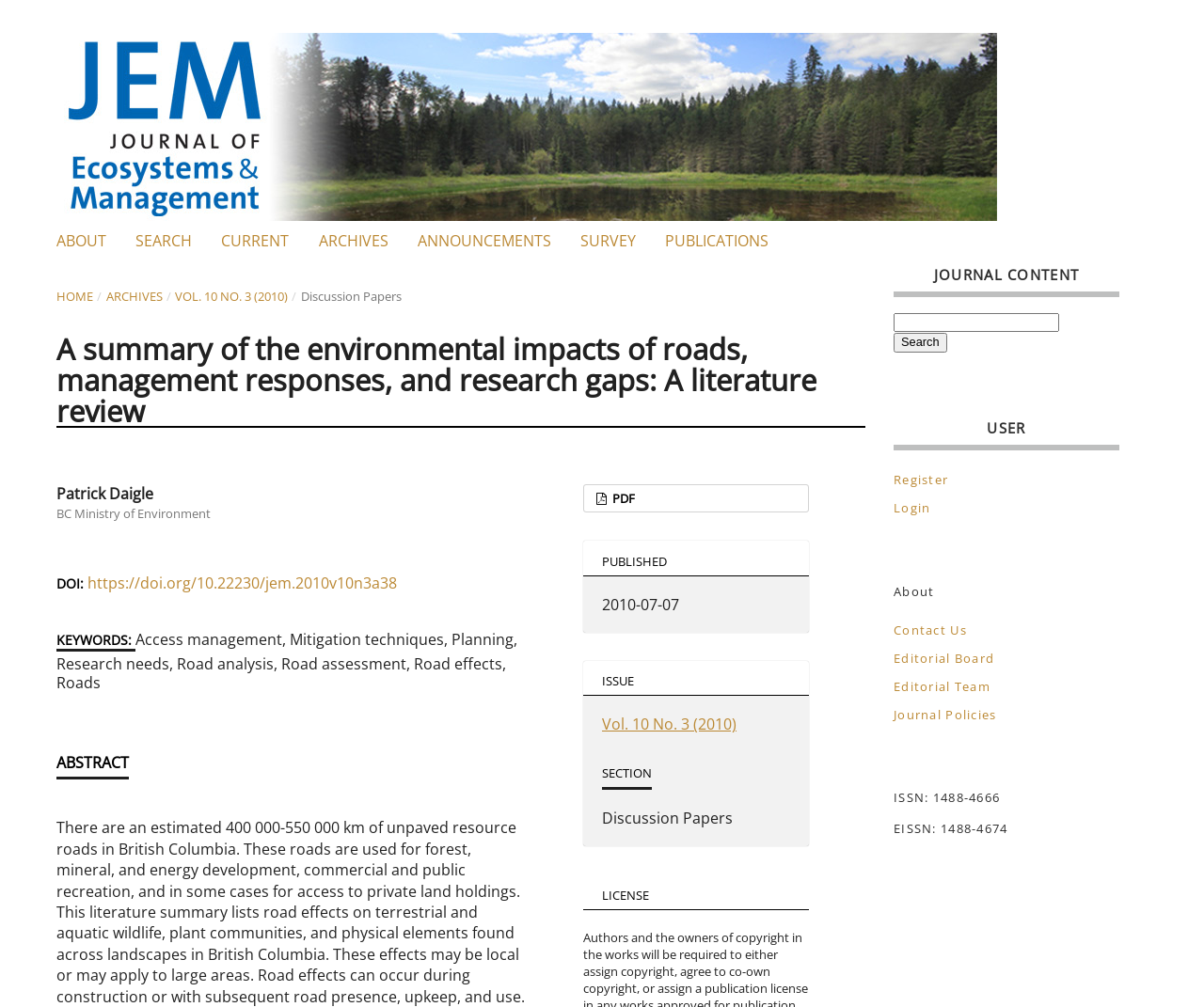What is the section of the journal where the article is published?
Provide a thorough and detailed answer to the question.

I determined the section by searching for the 'SECTION' heading and finding the text 'Discussion Papers' next to it.